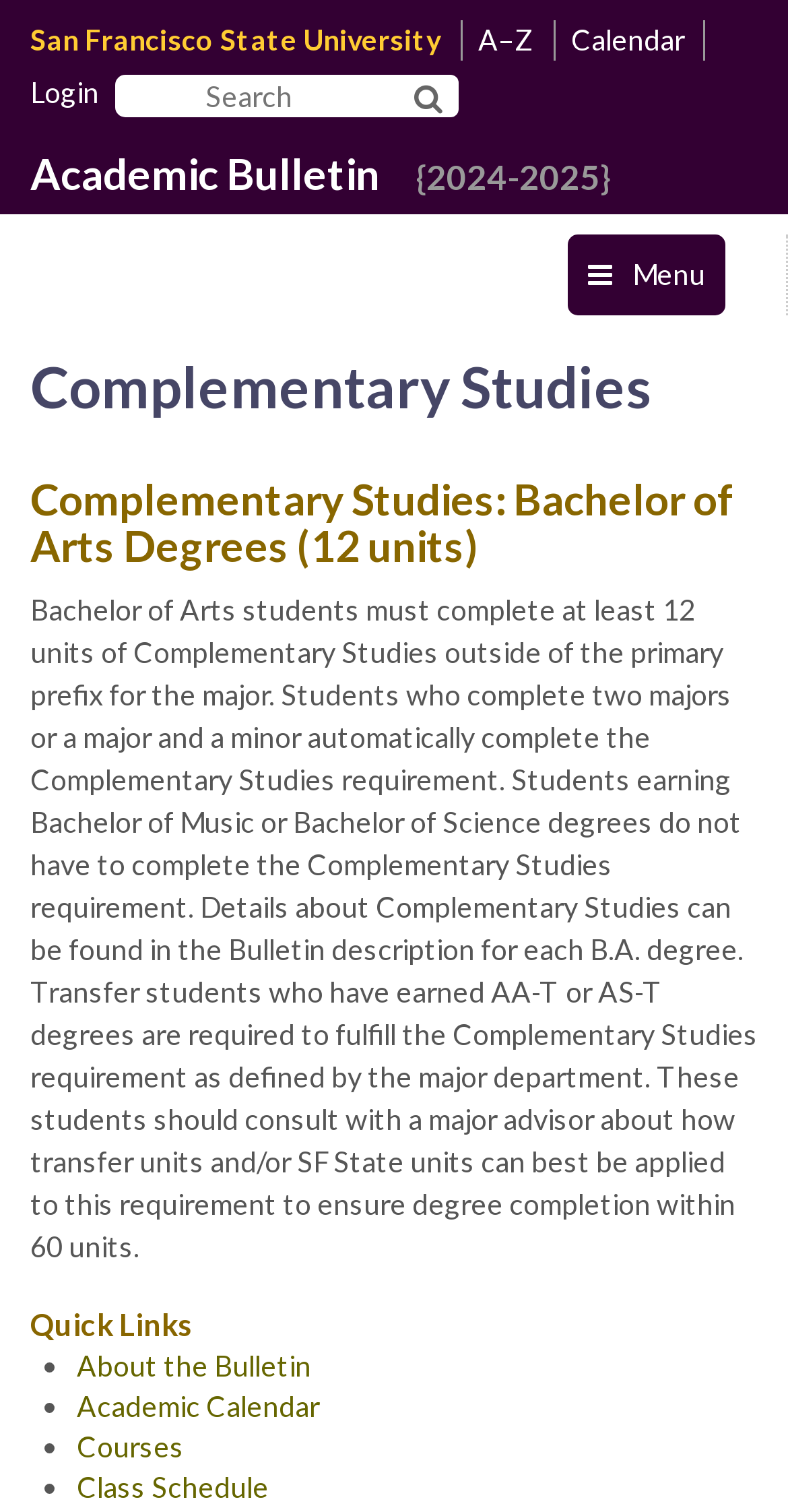Determine the bounding box coordinates of the element that should be clicked to execute the following command: "Go to San Francisco State University homepage".

[0.038, 0.015, 0.559, 0.037]